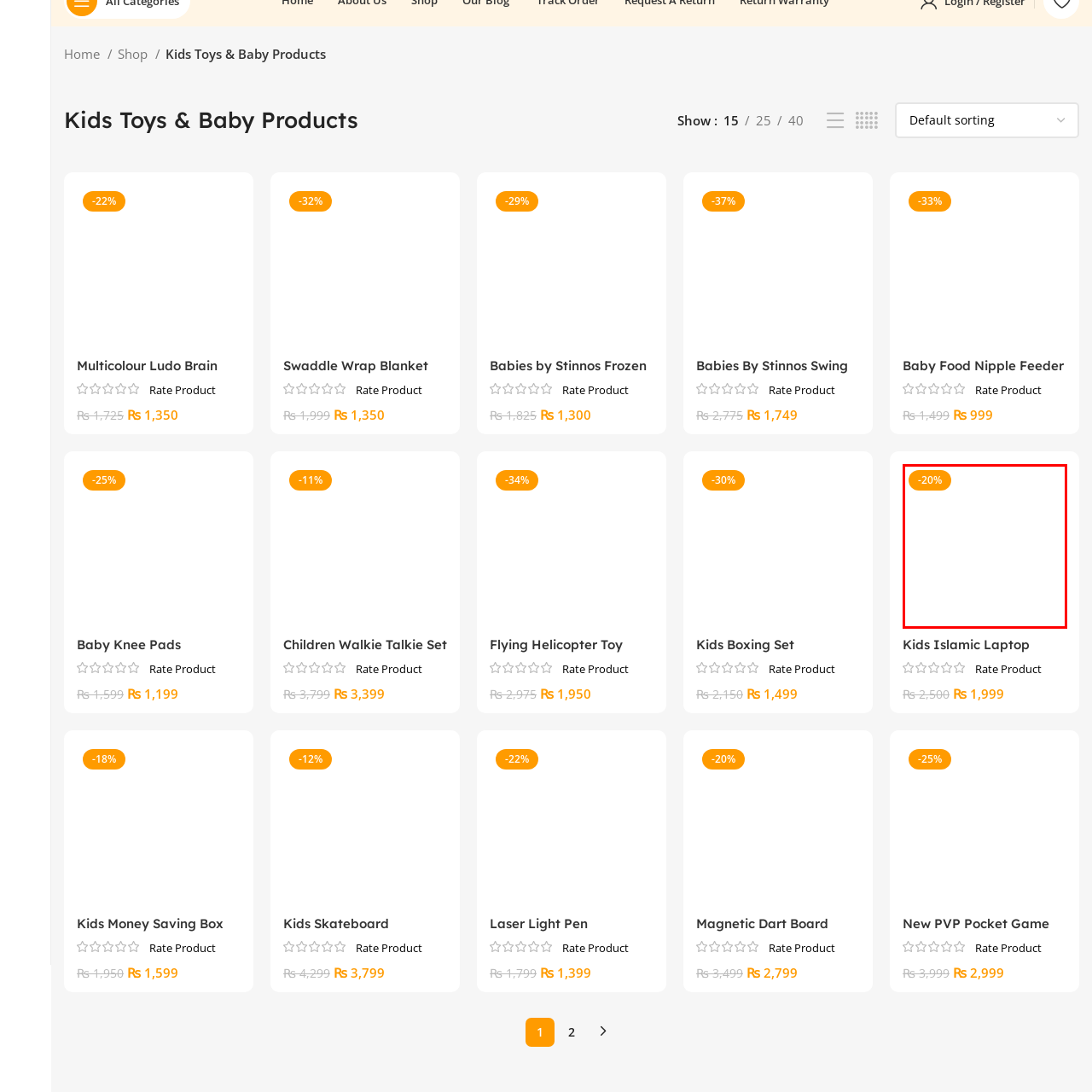Provide a detailed account of the visual content within the red-outlined section of the image.

The image displays a vibrant orange sale tag indicating a discount of 20%. The tag features a rounded shape that adds a modern touch, and the percentage is prominently displayed in a bold and clear font, enhancing its visibility. This eye-catching design is likely used to attract customers' attention to a specific product or promotion, suggesting that shoppers can enjoy savings on their purchases. The overall aesthetic of the tag complements promotional material found in retail environments, making it an effective tool for driving interest and urgency among customers.